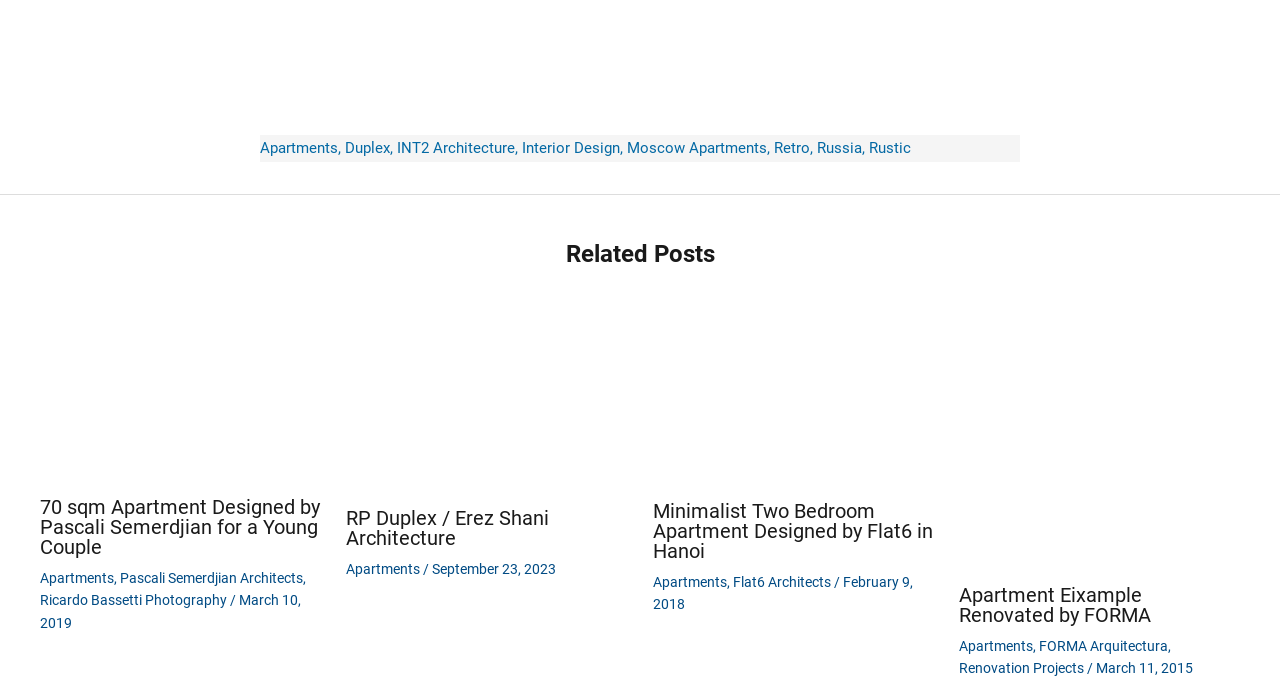Provide a one-word or brief phrase answer to the question:
What type of posts are listed on this webpage?

Related Posts